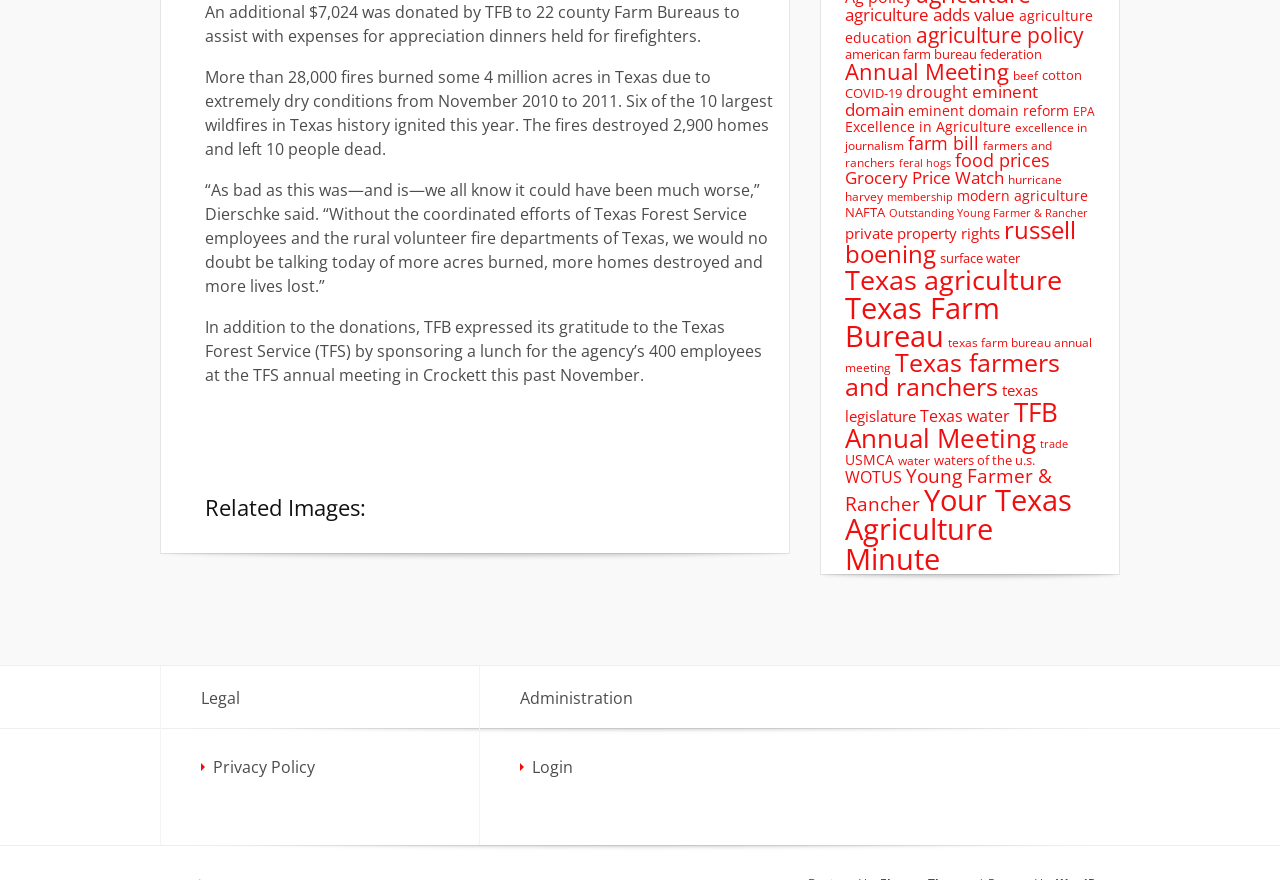Find the bounding box coordinates of the area that needs to be clicked in order to achieve the following instruction: "Read about Texas Farm Bureau". The coordinates should be specified as four float numbers between 0 and 1, i.e., [left, top, right, bottom].

[0.66, 0.327, 0.781, 0.404]